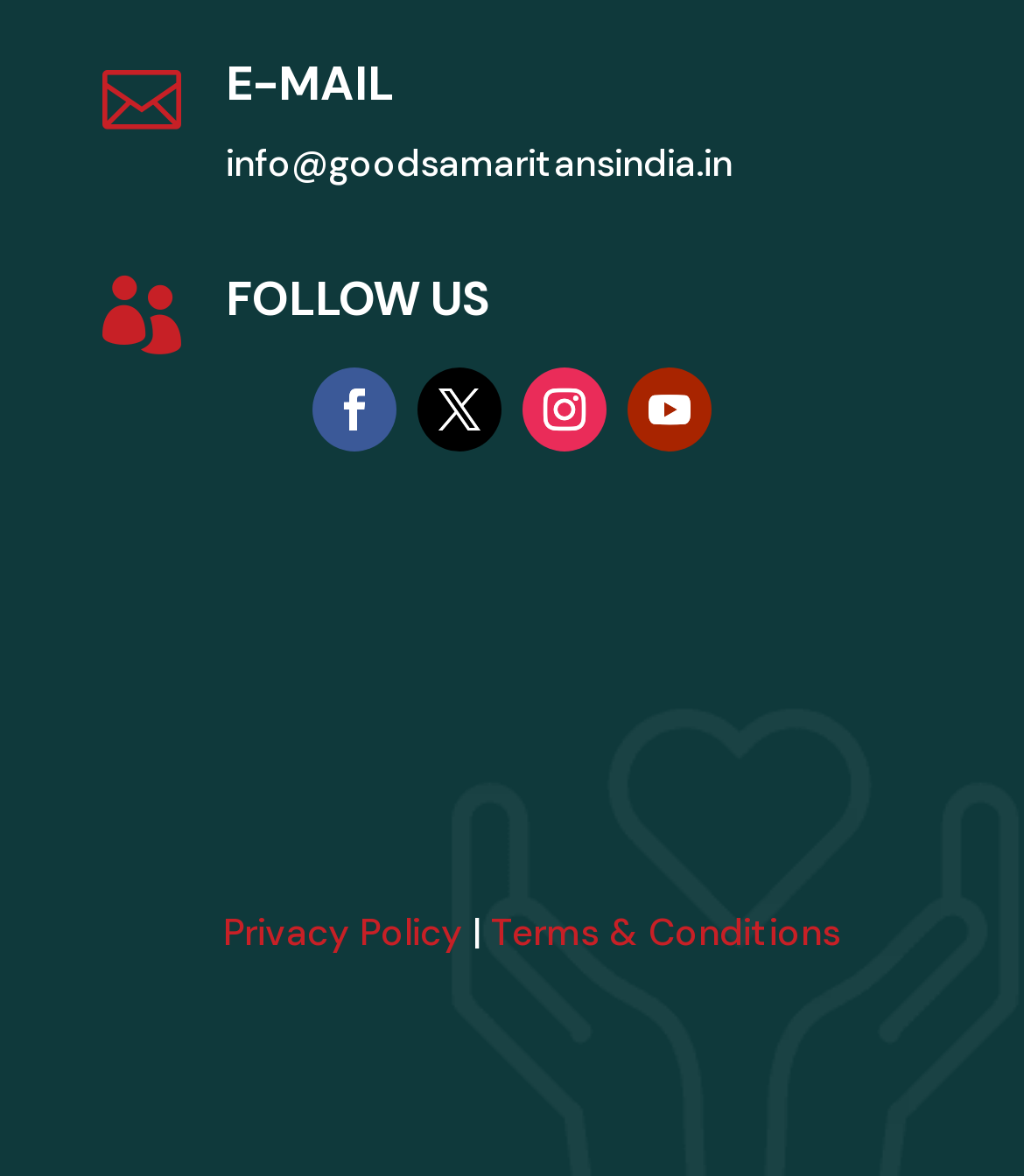What is the email address provided?
Using the image, elaborate on the answer with as much detail as possible.

The email address is found in the first layout table, where the heading 'E-MAIL' is present, and the static text 'info@goodsamaritansindia.in' is provided below it.